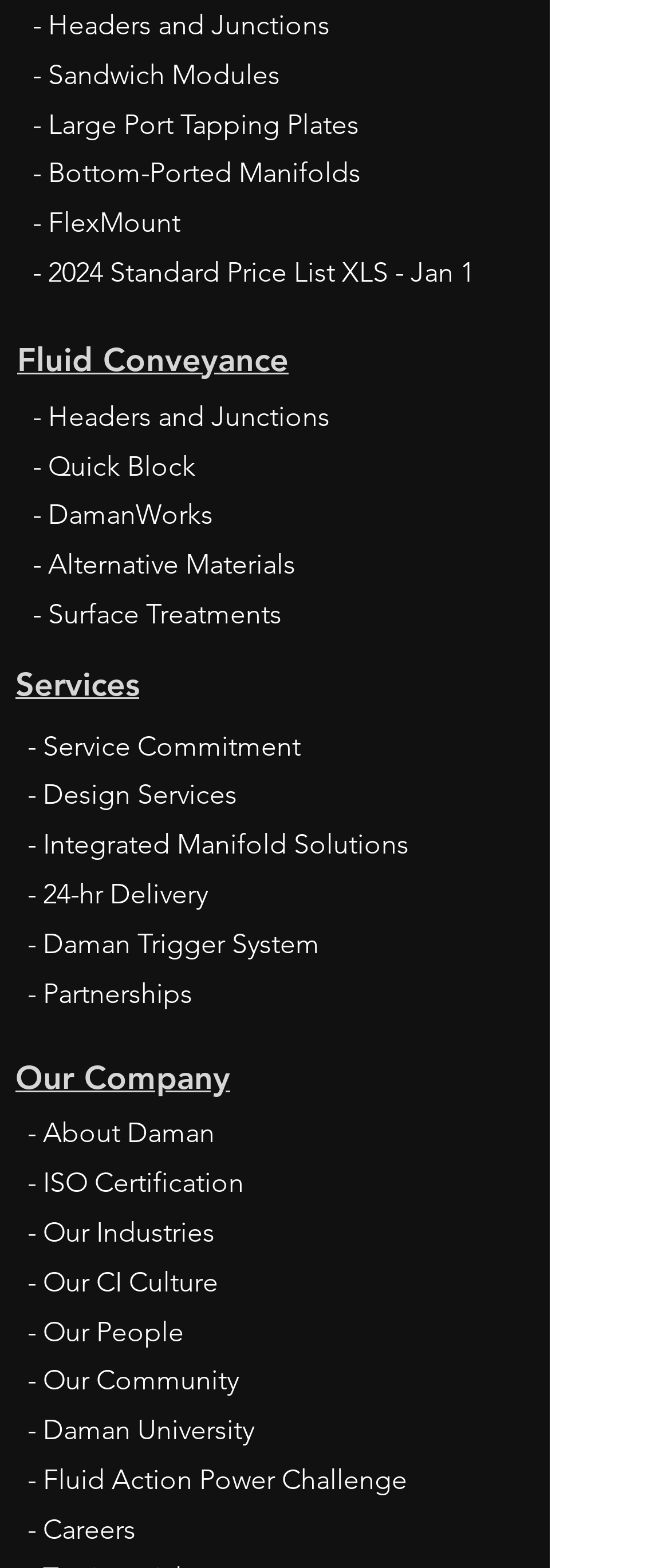Determine the bounding box coordinates of the clickable area required to perform the following instruction: "Check out Daman University". The coordinates should be represented as four float numbers between 0 and 1: [left, top, right, bottom].

[0.041, 0.902, 0.379, 0.922]